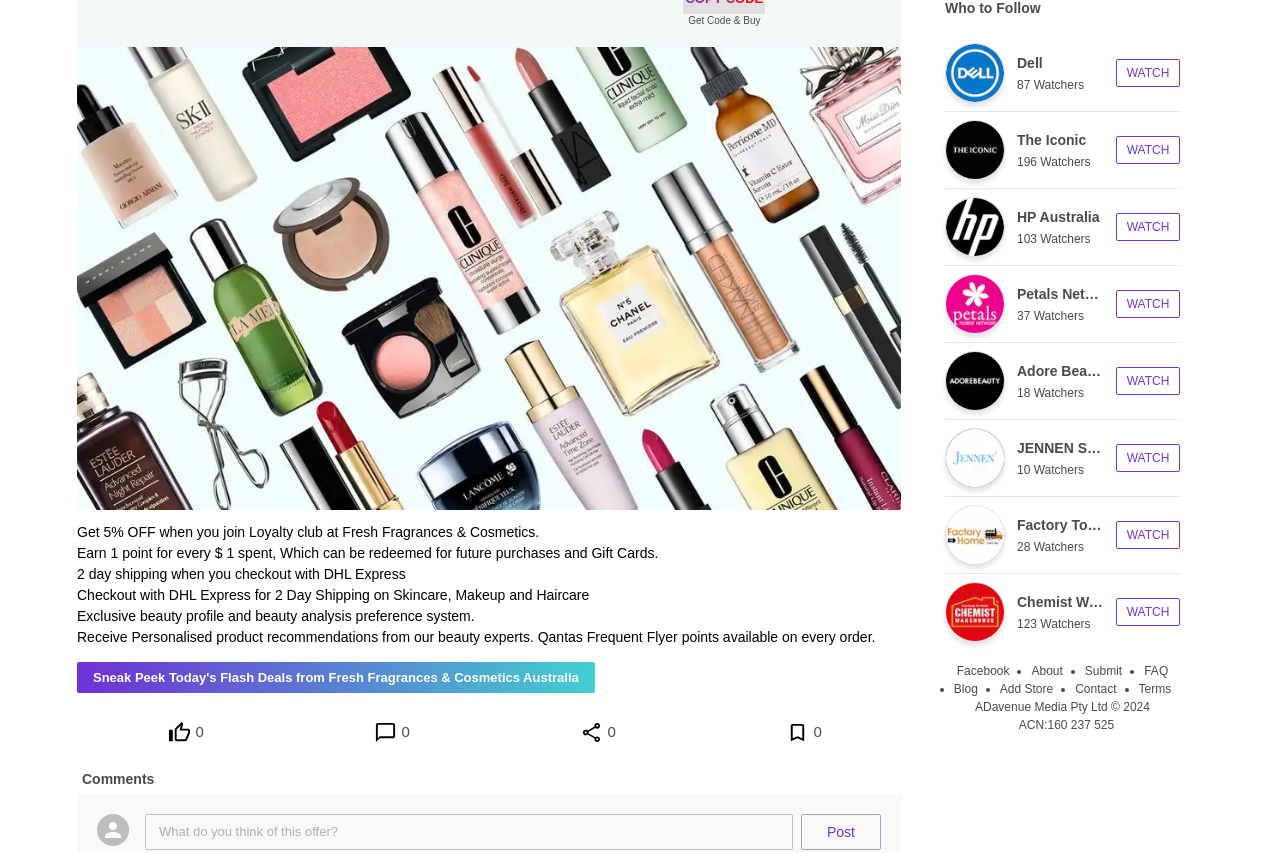Locate the bounding box of the user interface element based on this description: "parent_node: 0 aria-label="Like"".

[0.125, 0.836, 0.155, 0.881]